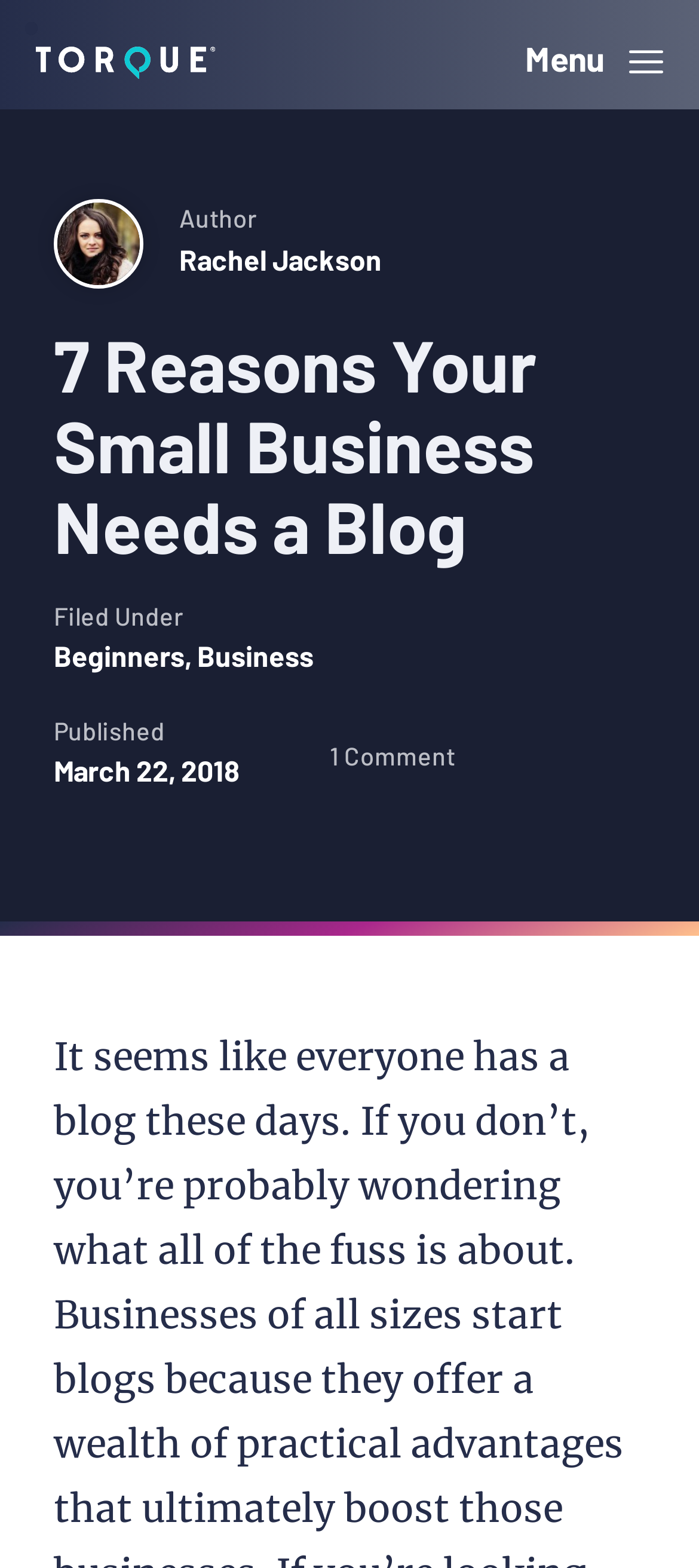Generate a thorough description of the webpage.

The webpage is about a blog post titled "7 Reasons Your Small Business Needs a Blog". At the top left corner, there are three links: "Skip to primary navigation", "Skip to main content", and "Skip to primary sidebar". Next to these links, there is a link to "Torque". On the top right corner, there is a button labeled "Menu" with an arrow icon.

Below the top section, the main content area begins with a heading that repeats the title of the blog post. Underneath the heading, there is a section that displays the author's name, "Rachel Jackson", along with labels "Author" and "Filed Under". The "Filed Under" section has two categories: "Beginners" and "Business", separated by a comma.

Further down, there is a section that shows the publication date, "March 22, 2018", and the number of comments, "1 Comment". The rest of the page is likely to contain the blog post content, but the details are not provided in the accessibility tree.